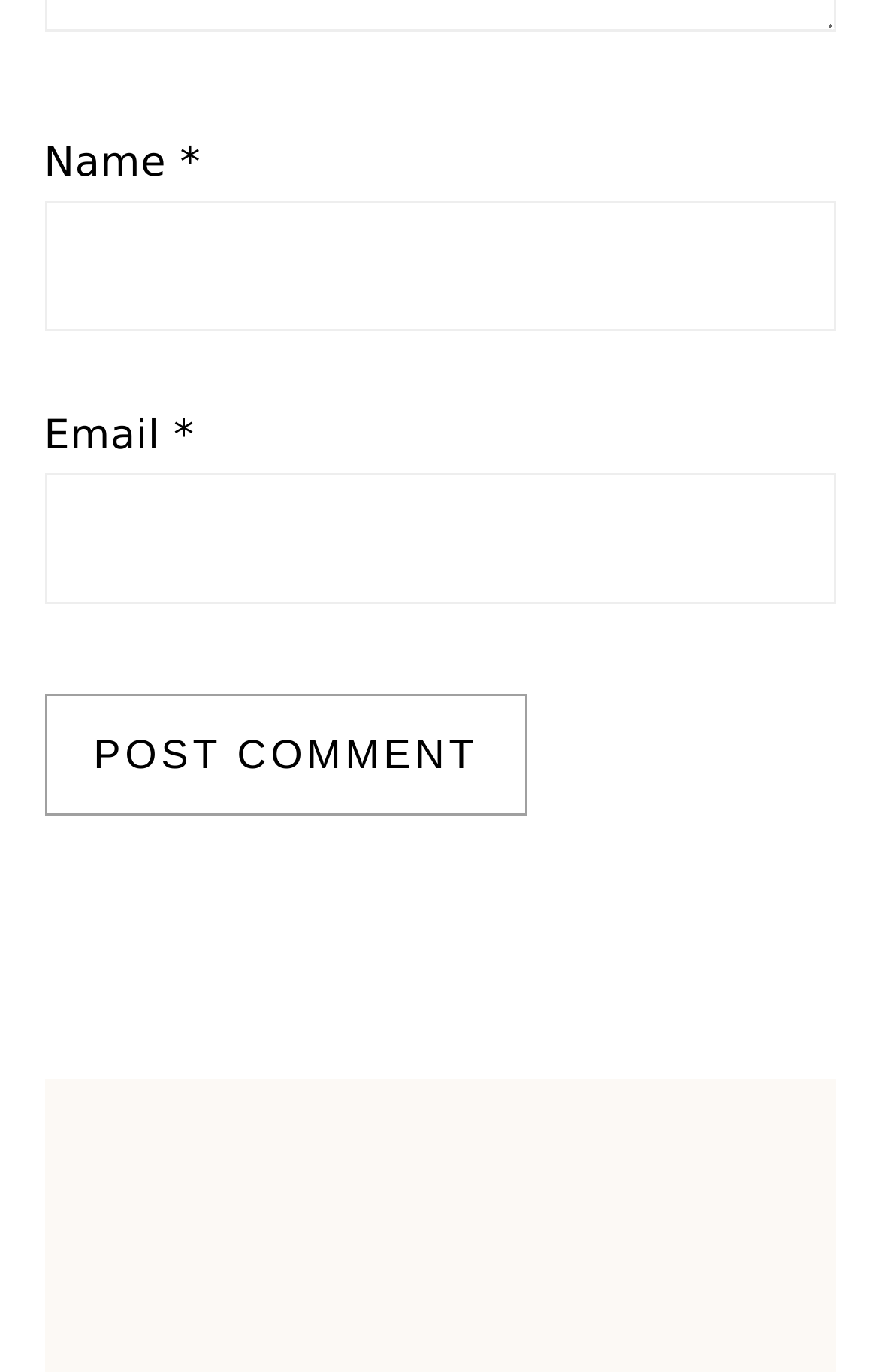Using details from the image, please answer the following question comprehensively:
What is the section labeled 'Primary Sidebar'?

The 'Primary Sidebar' is a heading element located at the bottom of the webpage, indicating that it is a separate section or area of the webpage. The content of this section is not specified, but it is likely to contain secondary or supplementary information.